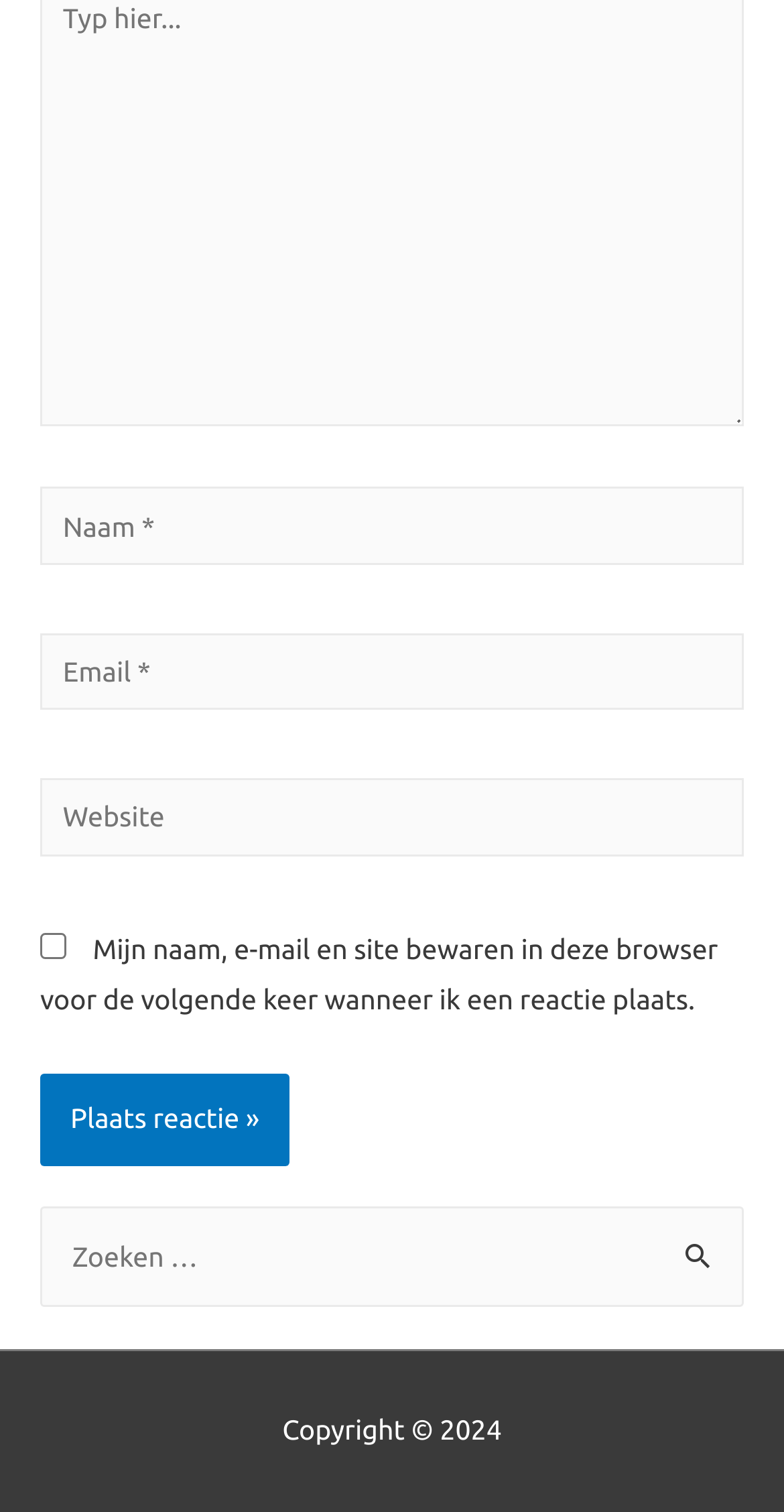Reply to the question with a single word or phrase:
How many textboxes are required?

Two